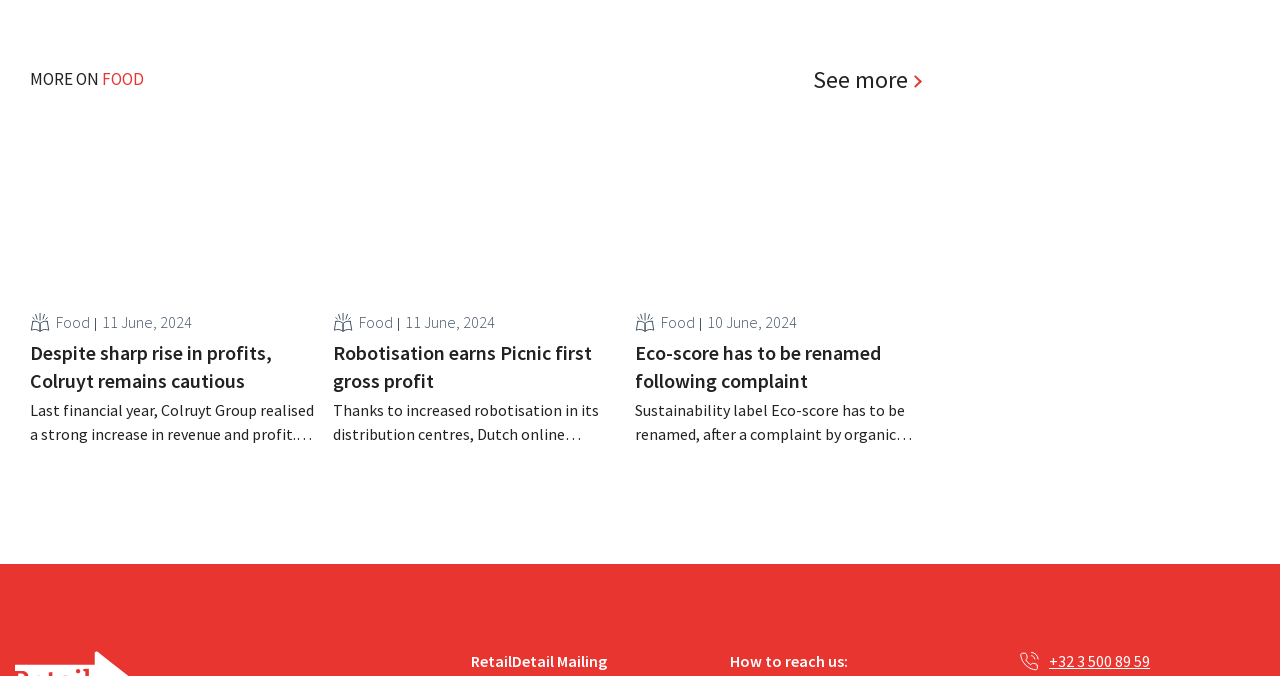What is the phone number to reach the website?
Based on the image content, provide your answer in one word or a short phrase.

+32 3 500 89 59